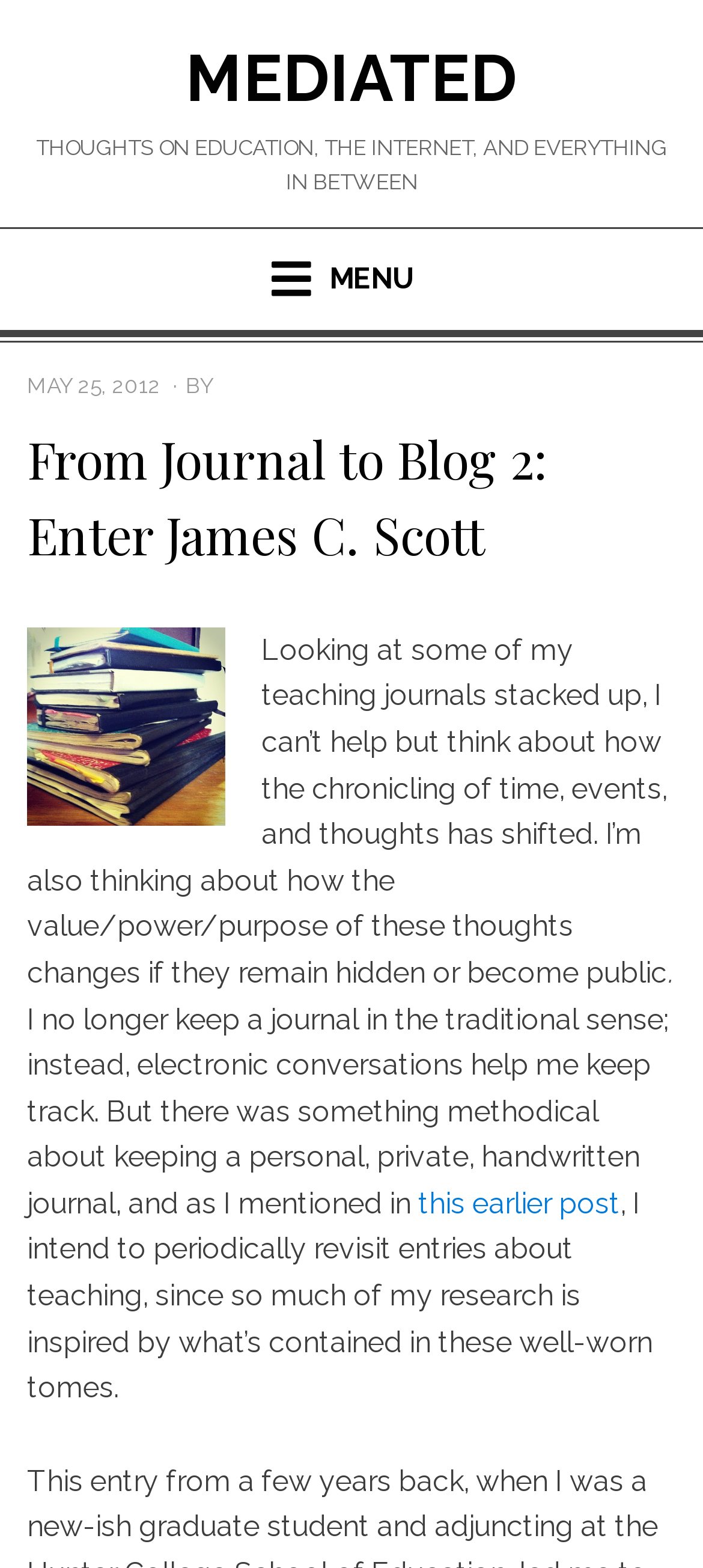Using the information from the screenshot, answer the following question thoroughly:
What is the alternative to traditional journaling mentioned in the blog post?

The static text 'I no longer keep a journal in the traditional sense; instead, electronic conversations help me keep track' implies that the author has shifted from traditional journaling to electronic conversations.